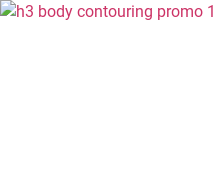Provide a short answer to the following question with just one word or phrase: What is the benefit of these treatments in terms of scheduling?

Easy to schedule